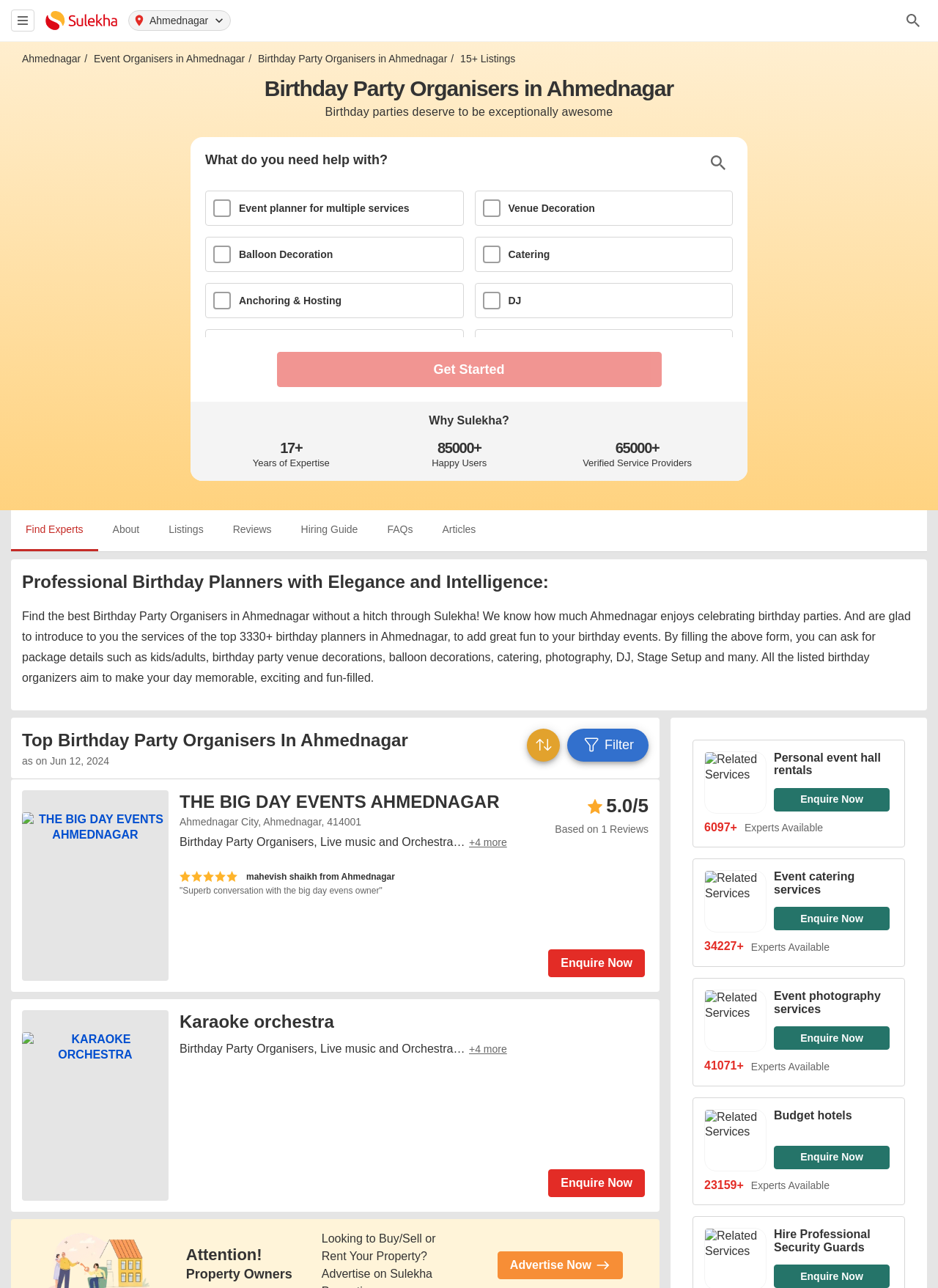Elaborate on the information and visuals displayed on the webpage.

This webpage is about birthday party organizers in Ahmednagar, India. At the top, there is a logo and a navigation menu with links to various sections of the website. Below the navigation menu, there is a heading that reads "Birthday Party Organisers in Ahmednagar" and a subheading that says "Birthday parties deserve to be exceptionally awesome".

On the left side of the page, there is a form with checkboxes for various services such as event planning, venue decoration, catering, and photography. Below the form, there is a button that says "Get Started".

On the right side of the page, there is a section that highlights the benefits of using Sulekha, a platform that connects customers with service providers. This section includes statistics such as "17+ years of expertise", "85000+ happy users", and "65000+ verified service providers".

Below this section, there is a heading that reads "Professional Birthday Planners with Elegance and Intelligence" and a paragraph of text that describes the services offered by Sulekha.

The main content of the page is a list of birthday party organizers in Ahmednagar, with each organizer listed in a separate section. Each section includes the organizer's name, address, ratings, and a brief description of their services. There are also buttons to enquire about their services and to read reviews from other customers.

At the bottom of the page, there is a section that says "Attention! Property Owners" and a button that says "Advertise Now". There is also a section that lists related services such as personal event hall rentals.